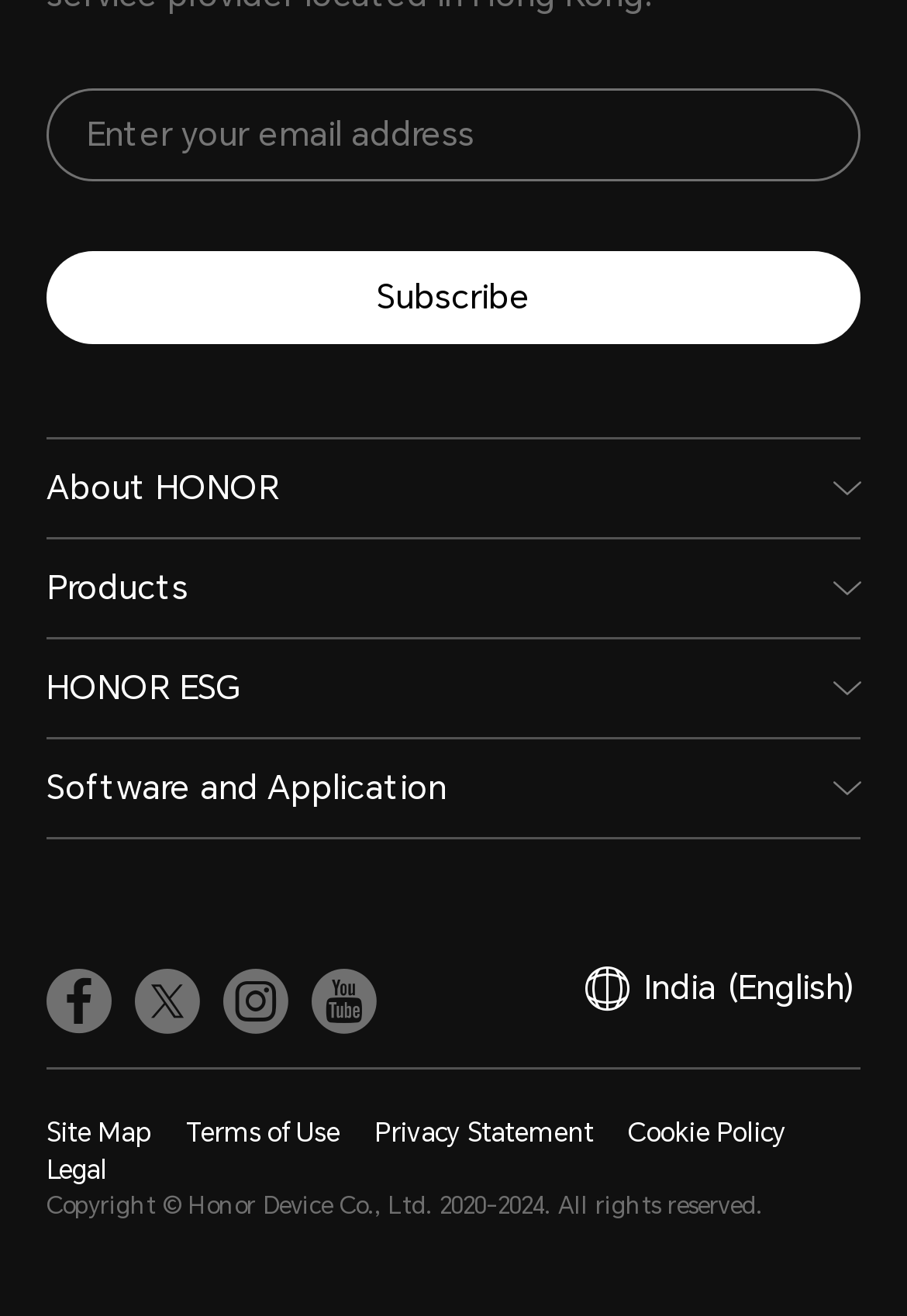Please find the bounding box for the UI element described by: "parent_node: Email * aria-describedby="email-notes" name="email"".

None